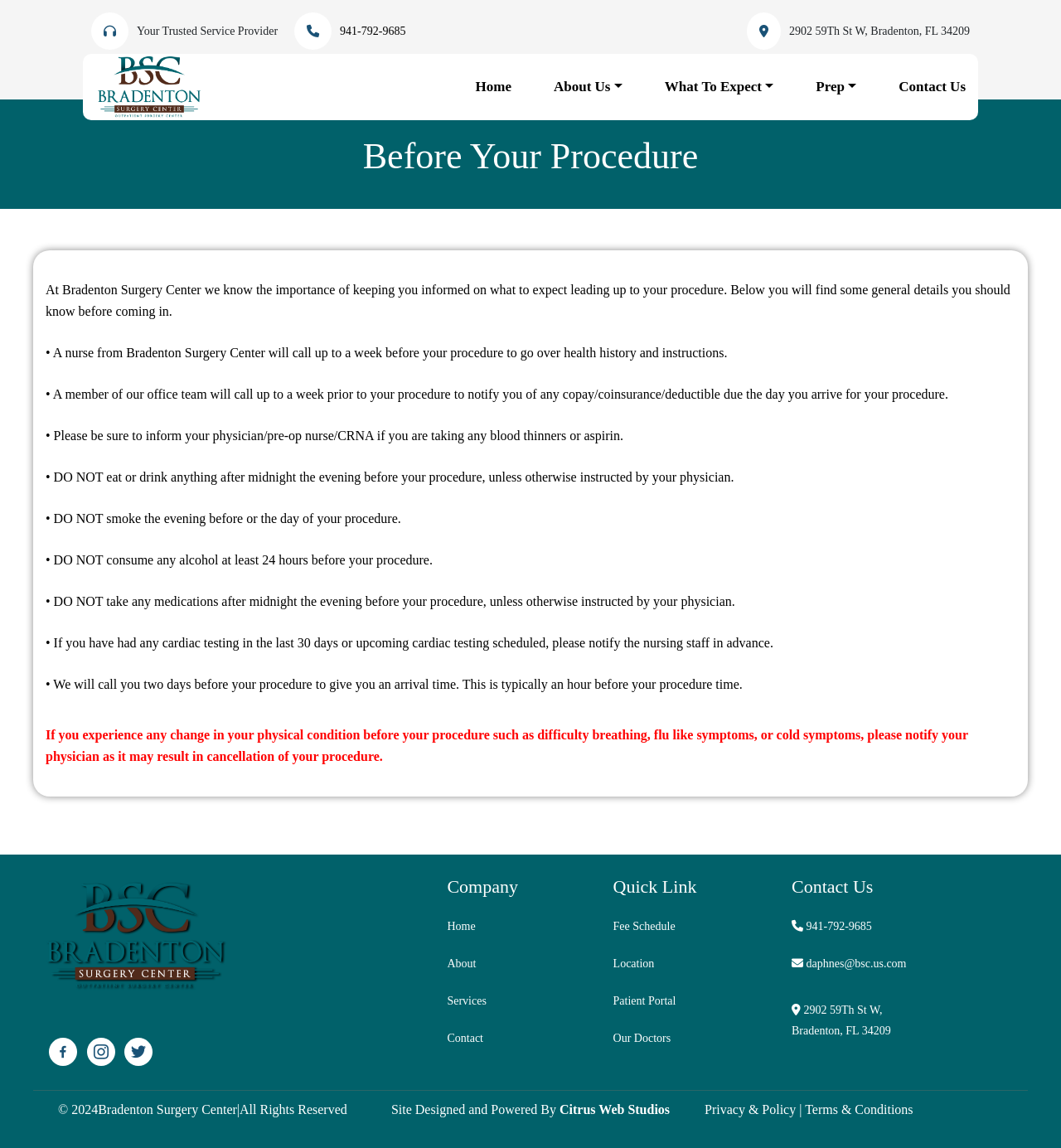What is the phone number of Bradenton Surgery Center?
Please respond to the question with a detailed and thorough explanation.

The phone number of Bradenton Surgery Center can be found in the top section of the webpage, where it is listed as '941-792-9685' next to the address.